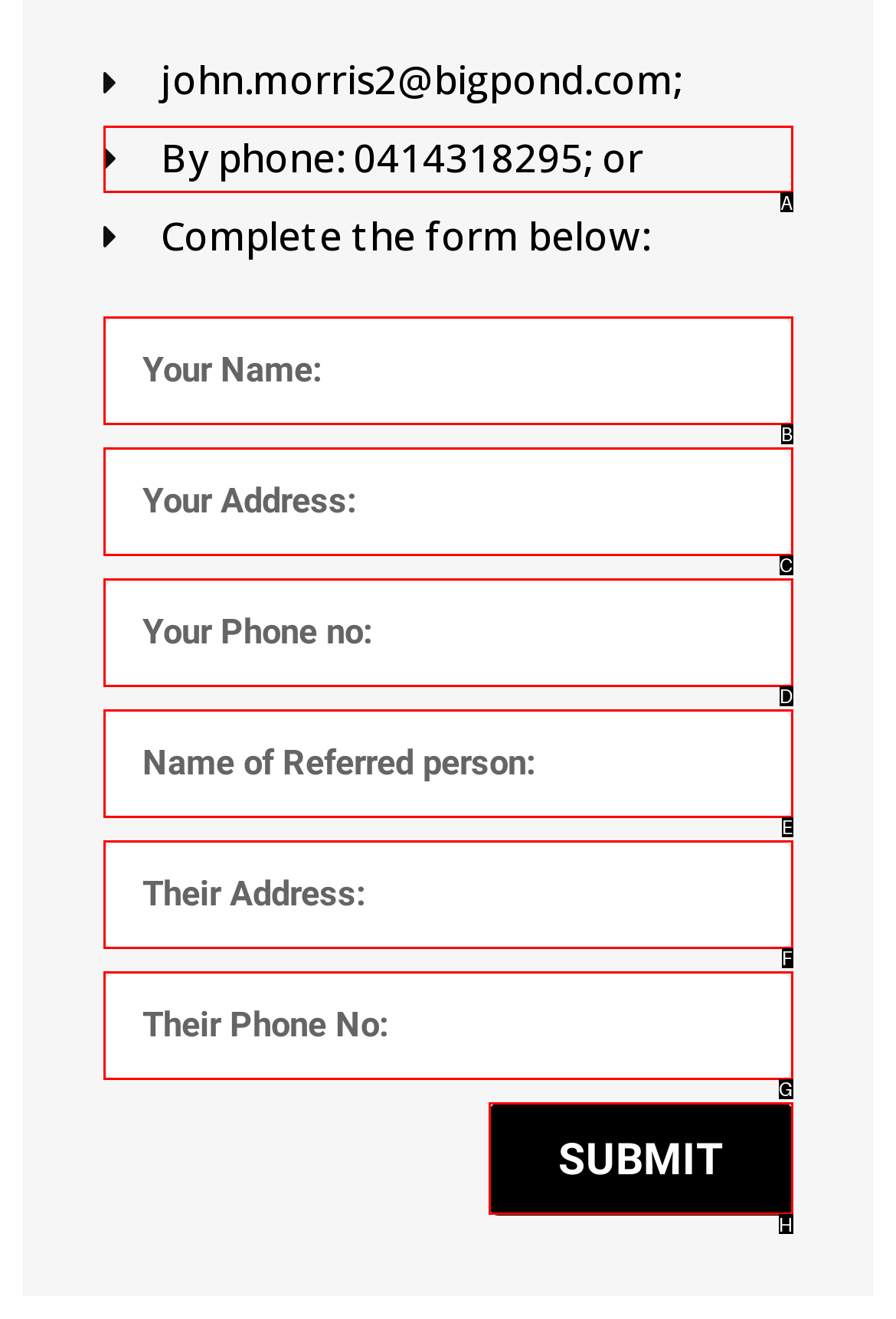Out of the given choices, which letter corresponds to the UI element required to Submit the form? Answer with the letter.

H